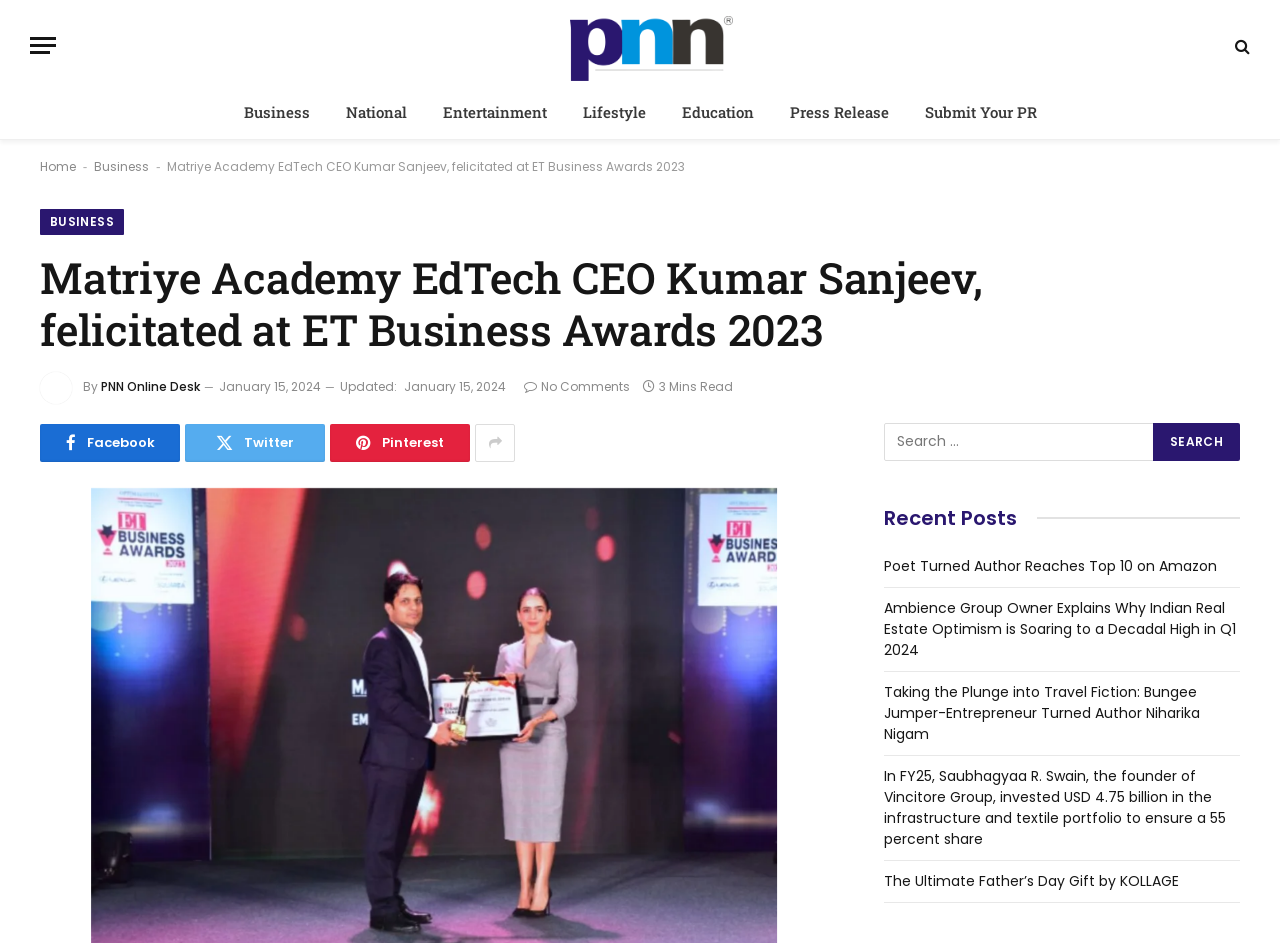Please find and give the text of the main heading on the webpage.

Matriye Academy EdTech CEO Kumar Sanjeev, felicitated at ET Business Awards 2023